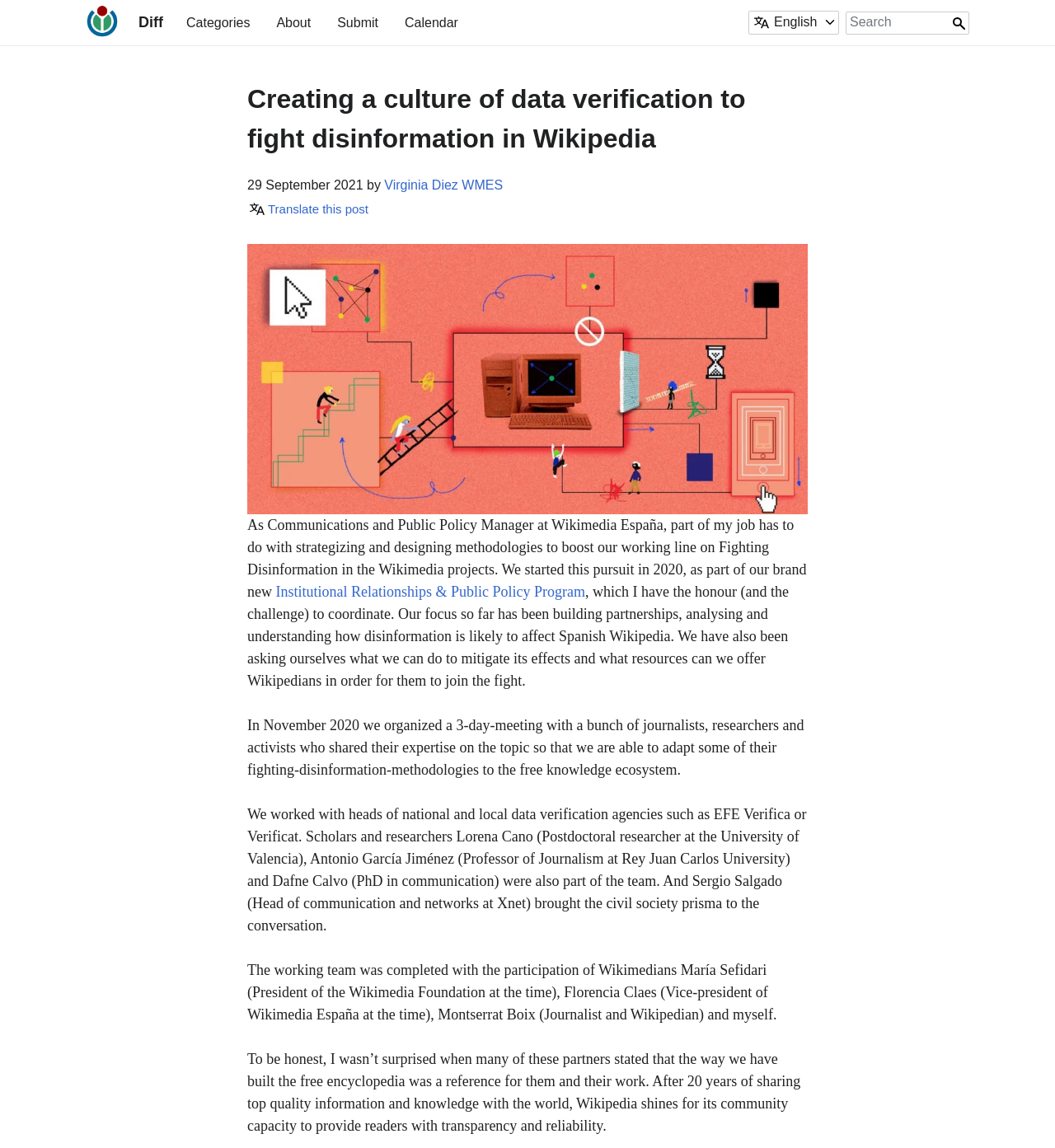What is the date of the post?
Using the image as a reference, answer the question in detail.

The answer can be found in the text content of the webpage, specifically in the sentence '29 September 2021'. The date of the post is 29 September 2021.